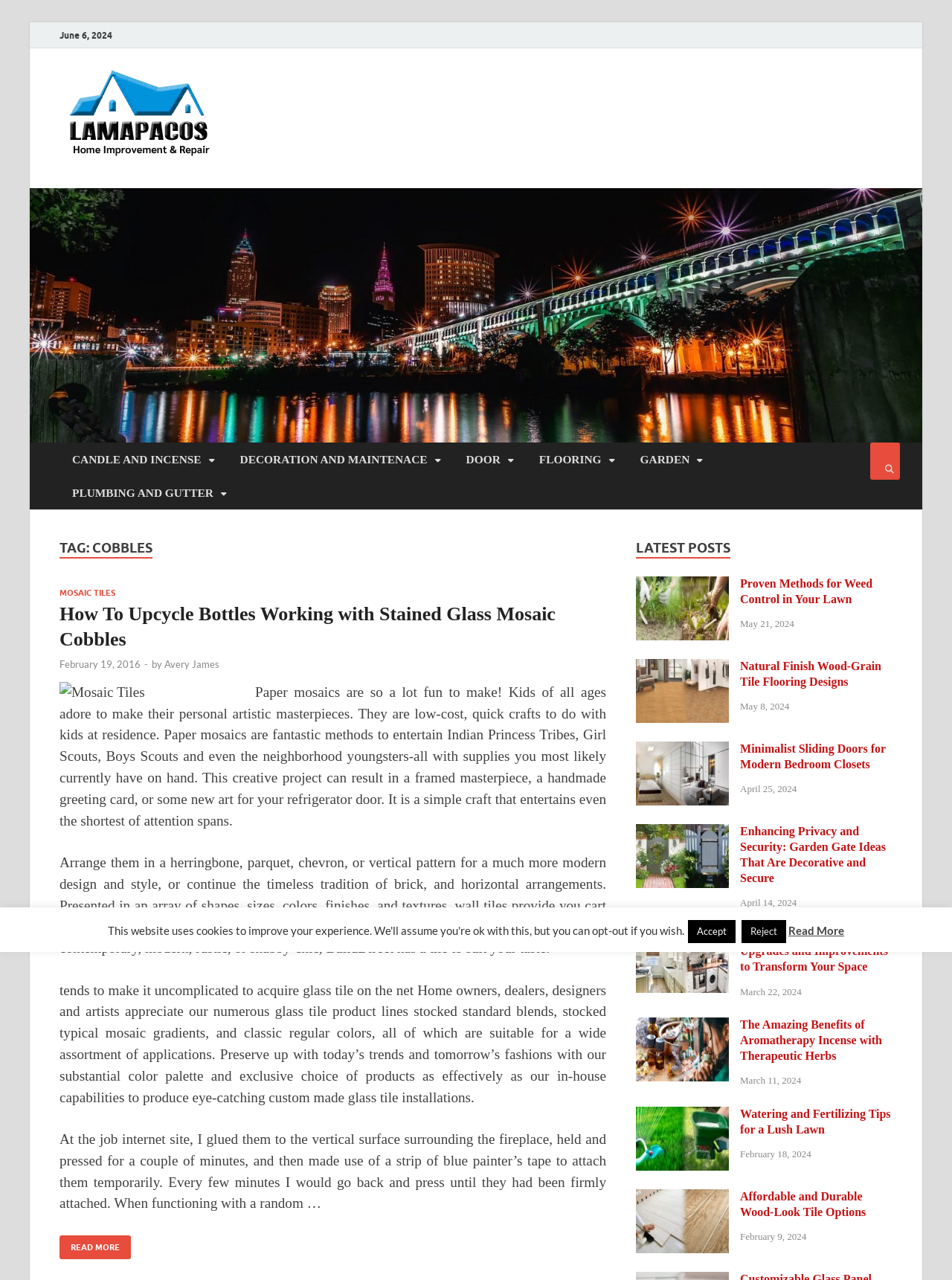Provide the bounding box coordinates for the area that should be clicked to complete the instruction: "view the article about proven methods for weed control in your lawn".

[0.668, 0.453, 0.766, 0.462]